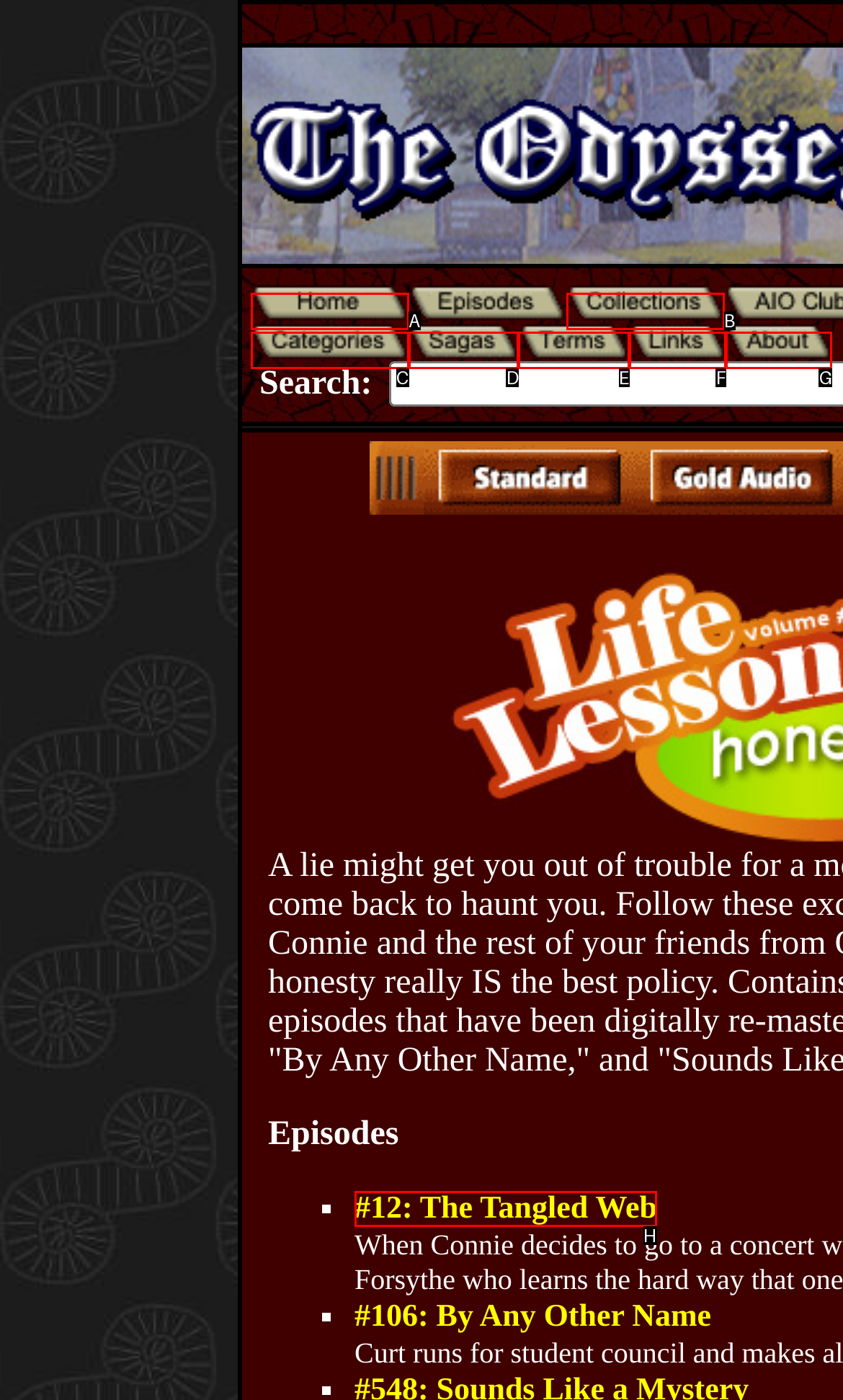Select the appropriate HTML element to click on to finish the task: View episode #12: The Tangled Web.
Answer with the letter corresponding to the selected option.

H